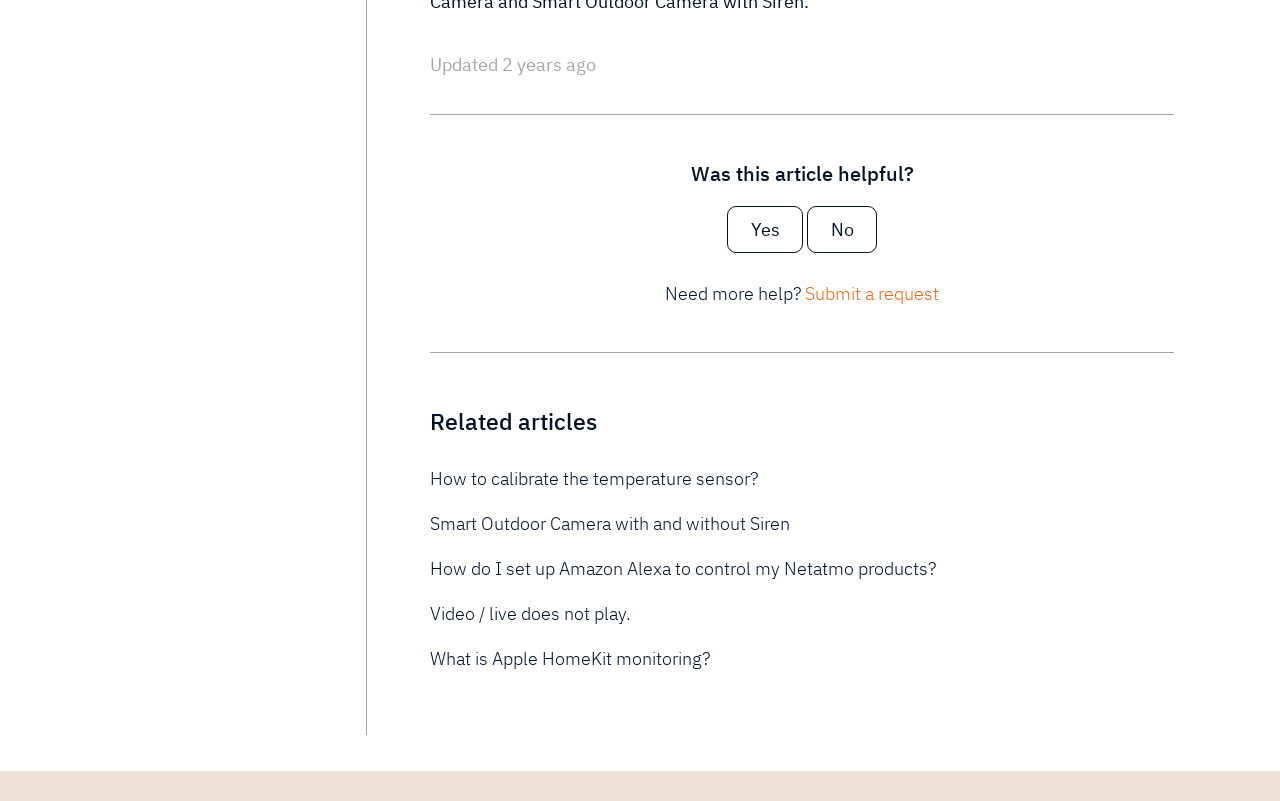What is the date of the last update?
Based on the image, answer the question in a detailed manner.

I found the date of the last update by looking at the top of the webpage, where it says 'Updated' followed by the date and time '2022-09-14 15:10'.